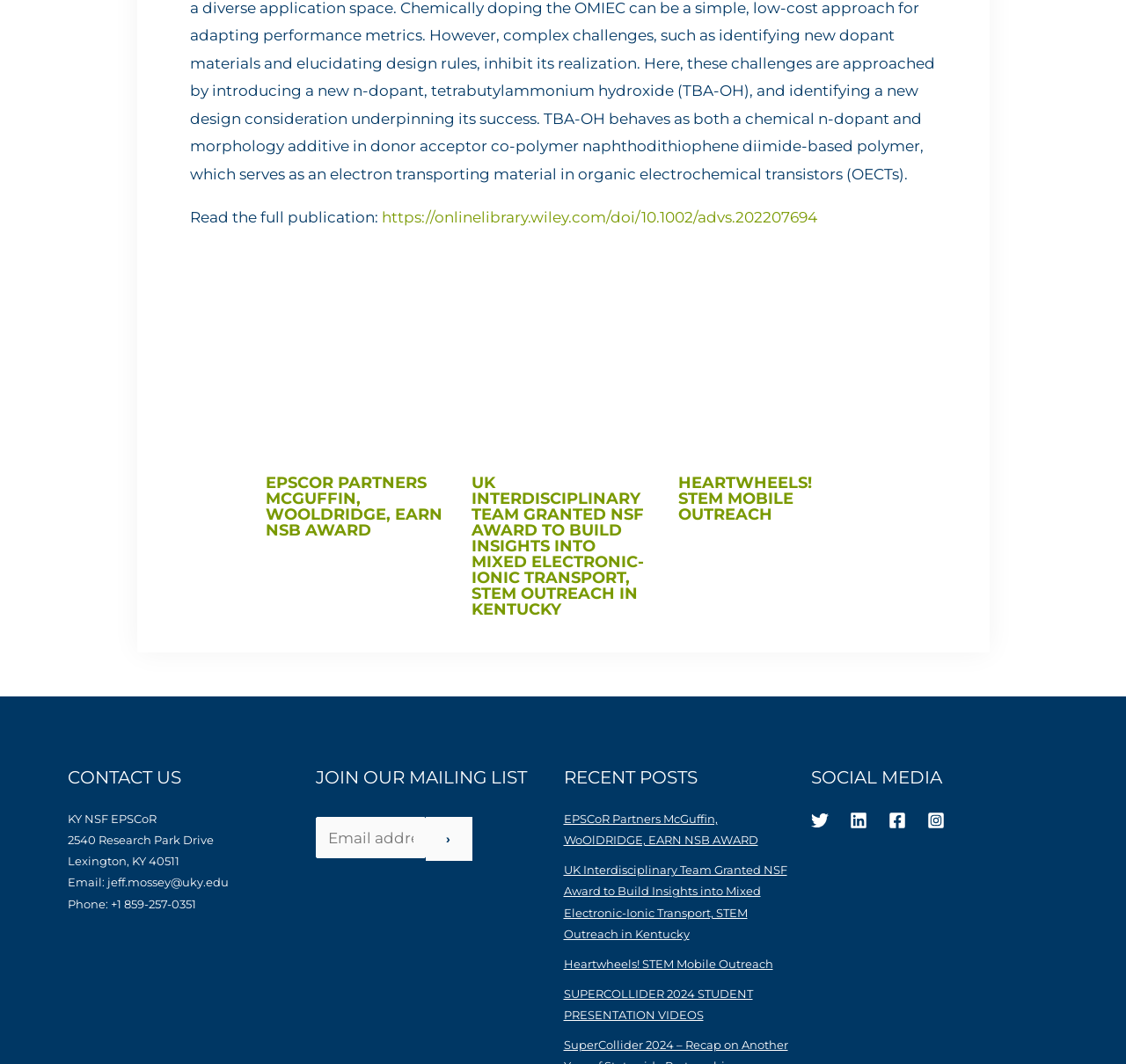What is the phone number listed on the webpage?
Answer the question with a thorough and detailed explanation.

I looked at the contact information section at the bottom of the webpage and found the phone number listed as '+1 859-257-0351'.